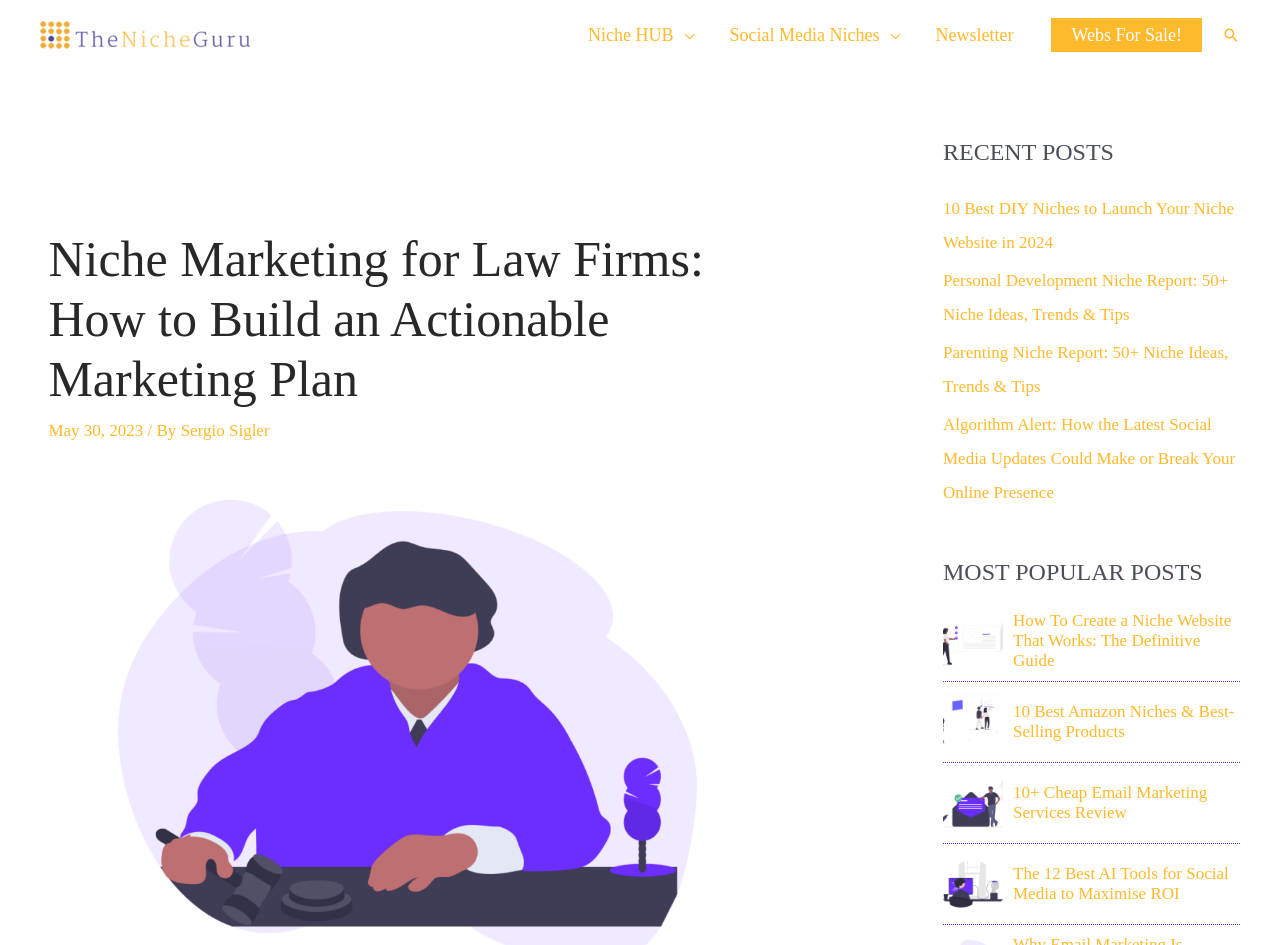Identify the coordinates of the bounding box for the element that must be clicked to accomplish the instruction: "Click the logo of The Niche Guru".

[0.031, 0.025, 0.195, 0.045]